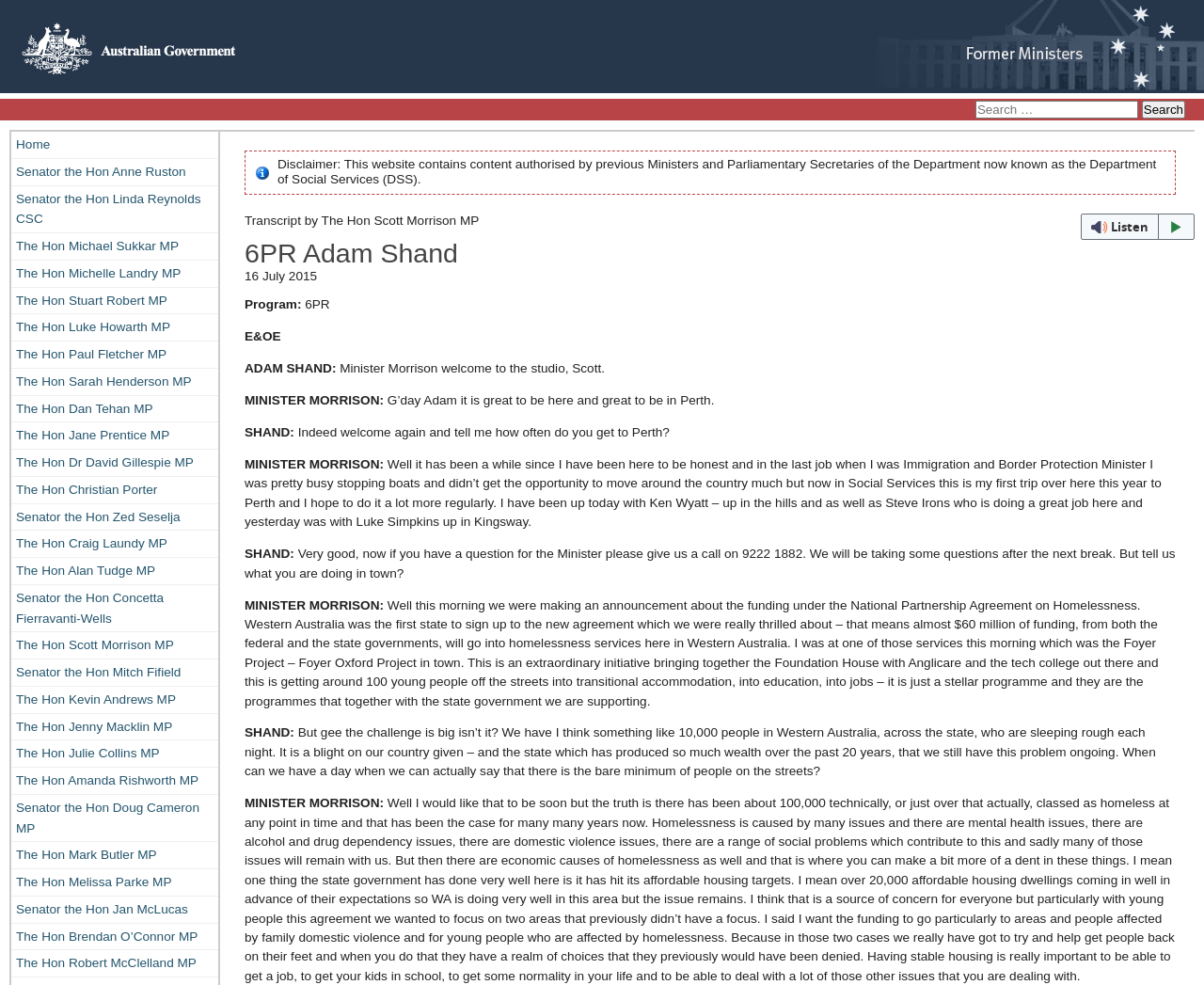From the element description: "parent_node: Search for:", extract the bounding box coordinates of the UI element. The coordinates should be expressed as four float numbers between 0 and 1, in the order [left, top, right, bottom].

[0.0, 0.08, 0.198, 0.095]